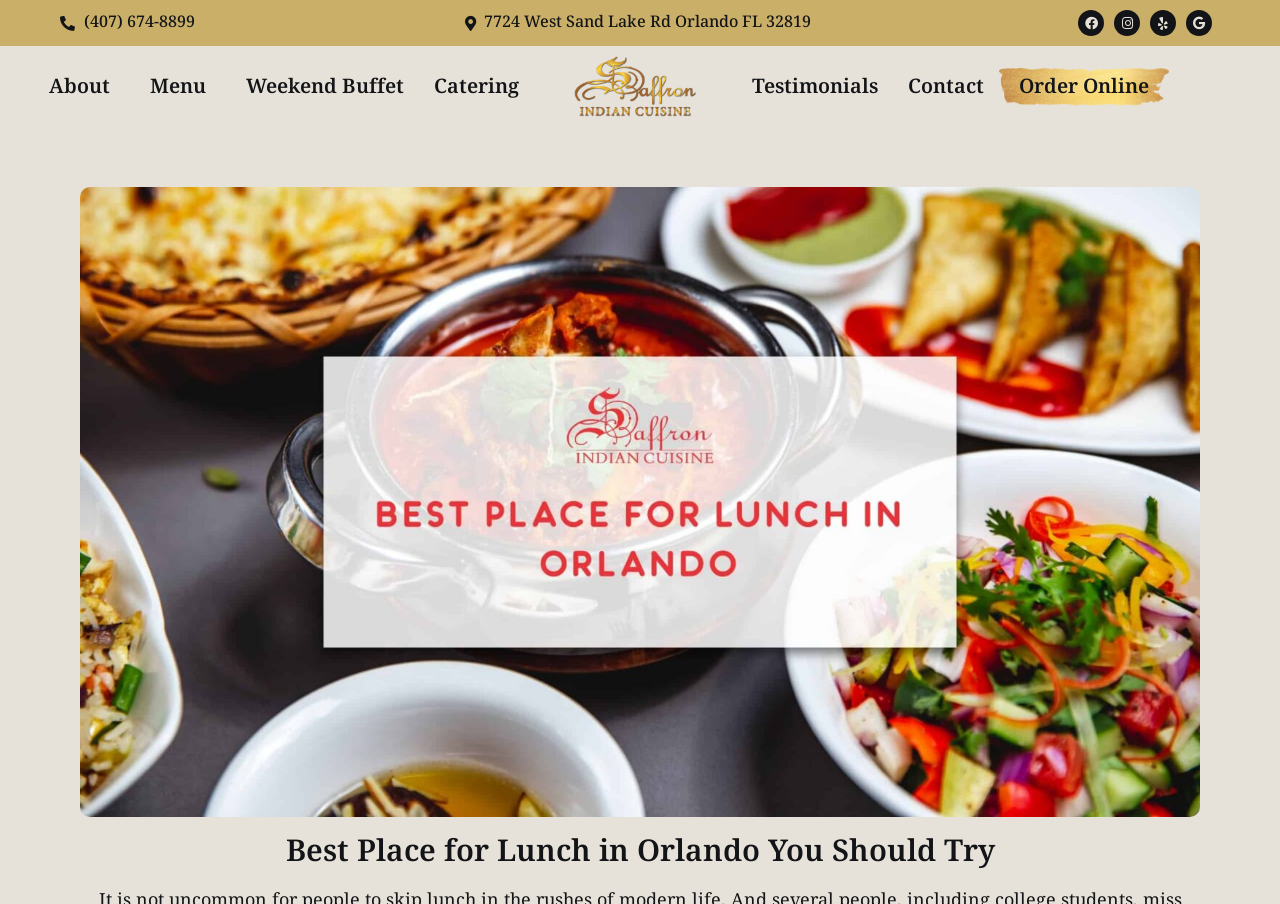Determine the bounding box of the UI component based on this description: "AMS 5663". The bounding box coordinates should be four float values between 0 and 1, i.e., [left, top, right, bottom].

None